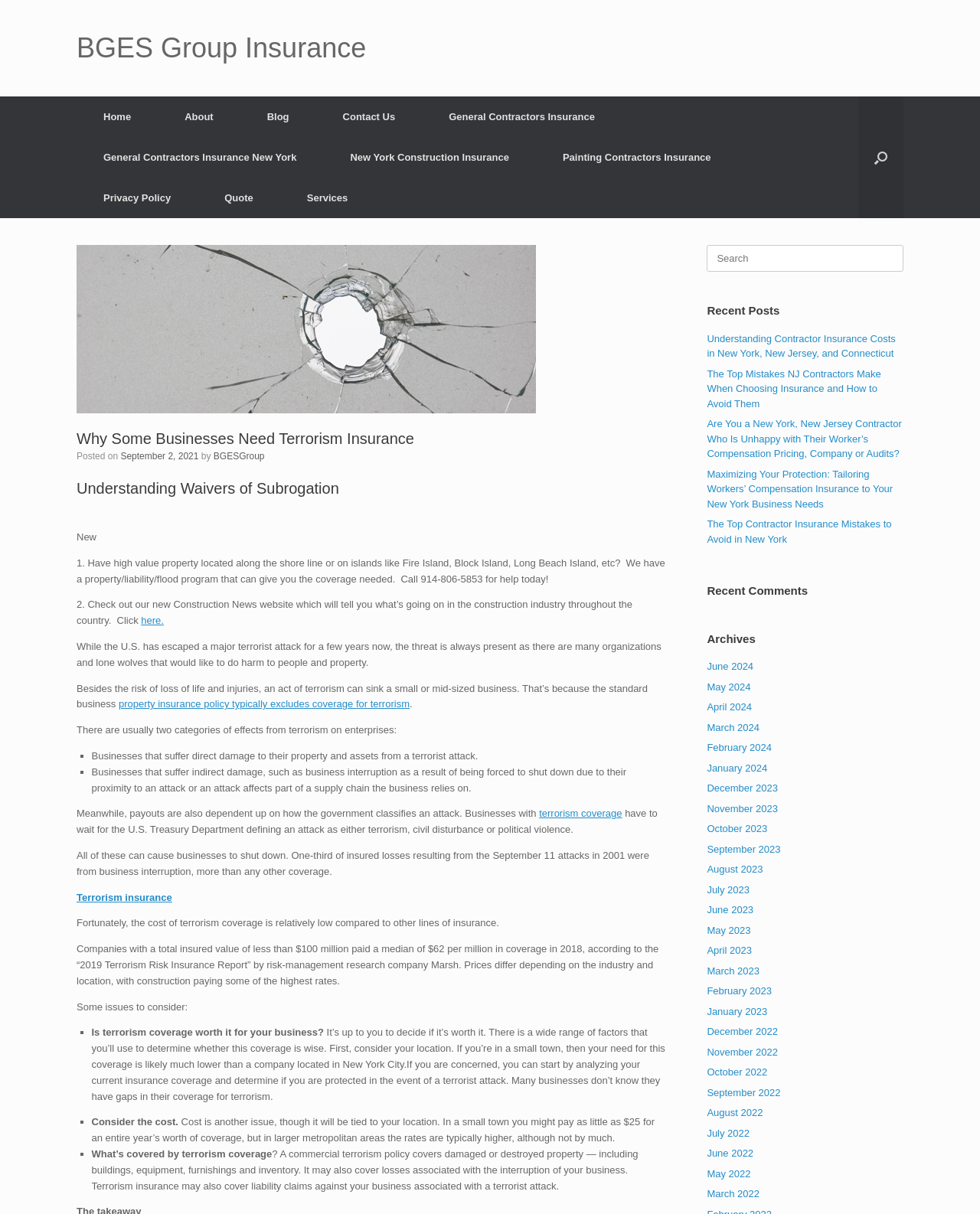Please identify the bounding box coordinates of the element's region that needs to be clicked to fulfill the following instruction: "Check out the 'Construction News' website". The bounding box coordinates should consist of four float numbers between 0 and 1, i.e., [left, top, right, bottom].

[0.144, 0.506, 0.167, 0.516]